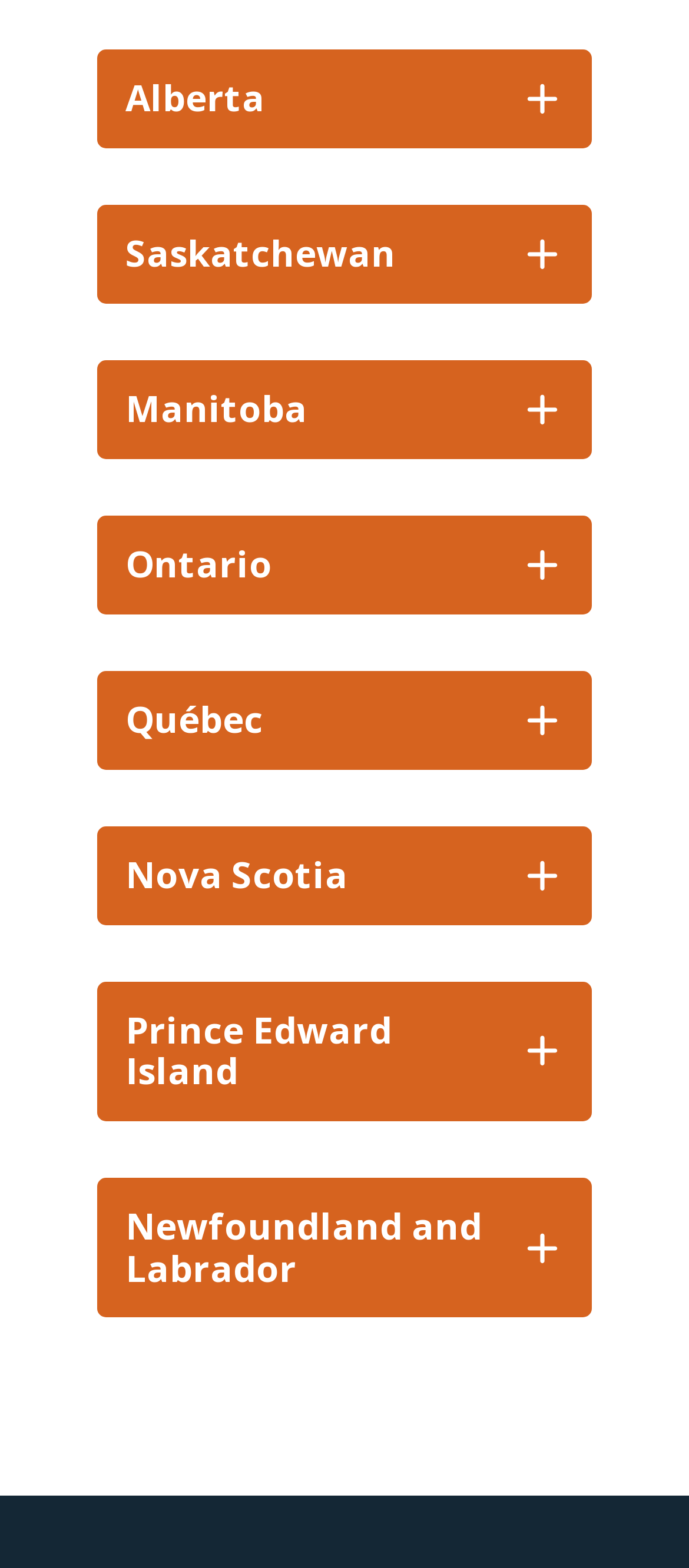What is the topmost province listed on the webpage? Using the information from the screenshot, answer with a single word or phrase.

Alberta